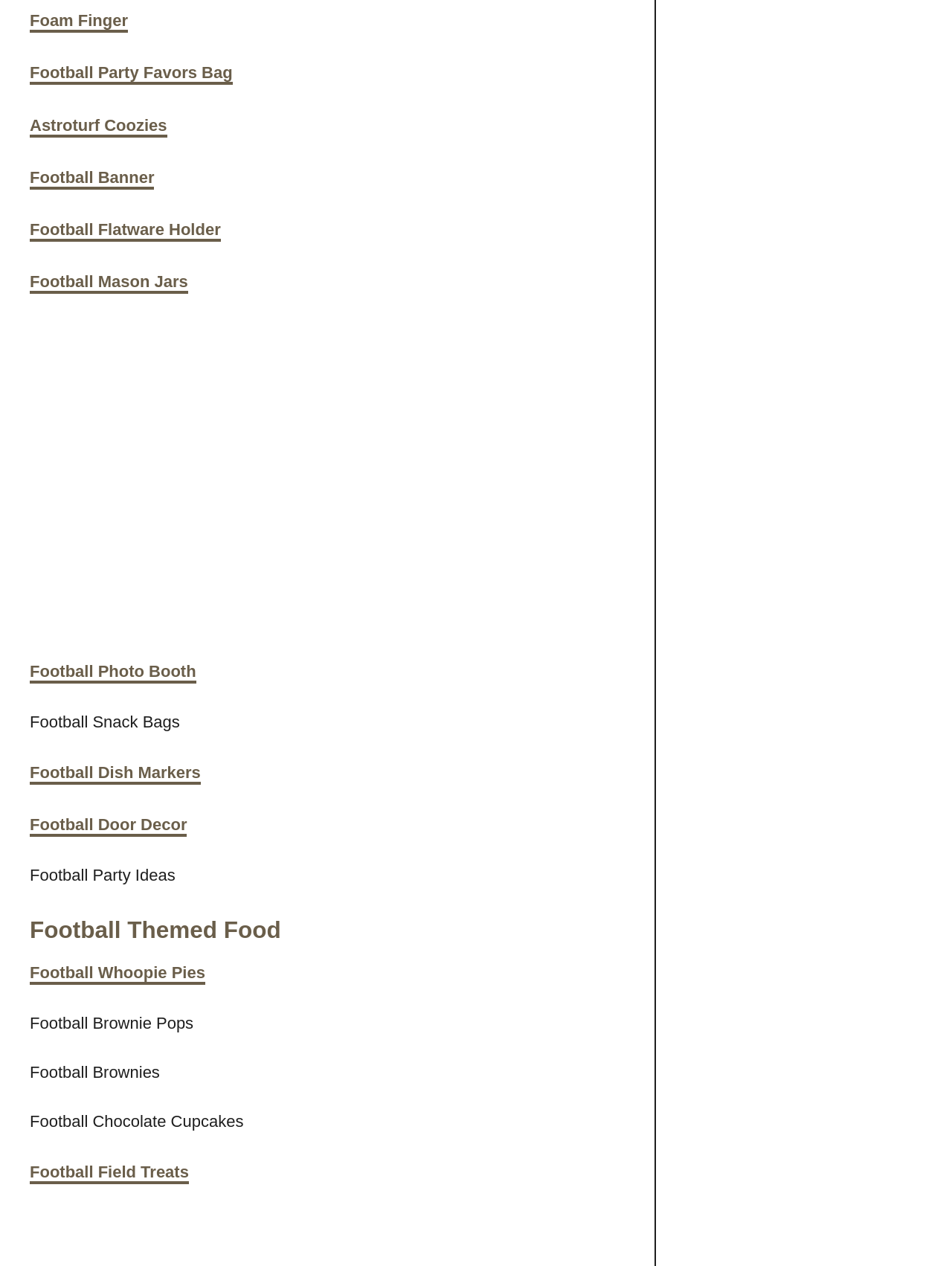Please determine the bounding box coordinates of the area that needs to be clicked to complete this task: 'check out Football Photo Booth'. The coordinates must be four float numbers between 0 and 1, formatted as [left, top, right, bottom].

[0.031, 0.523, 0.206, 0.54]